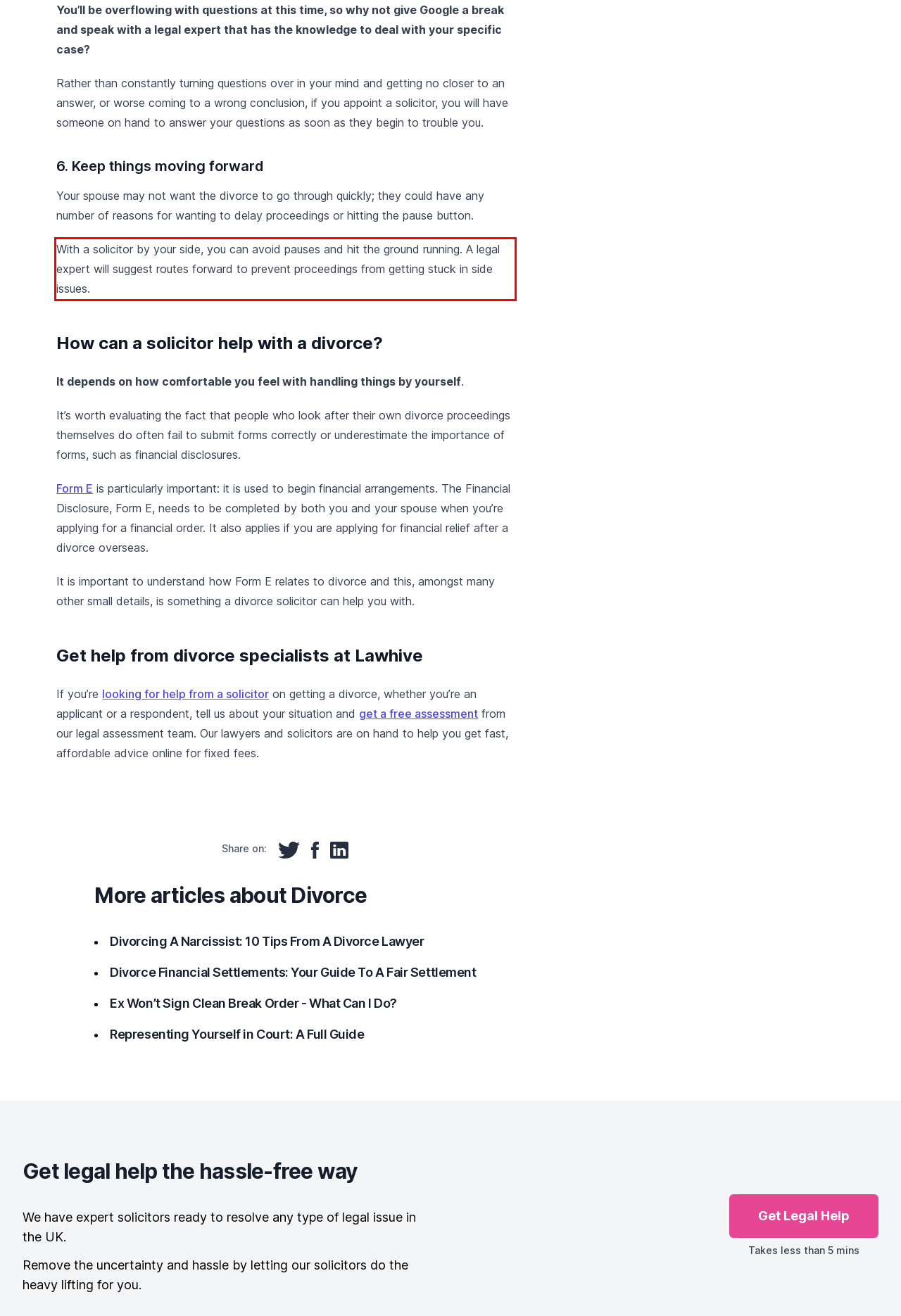Please take the screenshot of the webpage, find the red bounding box, and generate the text content that is within this red bounding box.

With a solicitor by your side, you can avoid pauses and hit the ground running. A legal expert will suggest routes forward to prevent proceedings from getting stuck in side issues.